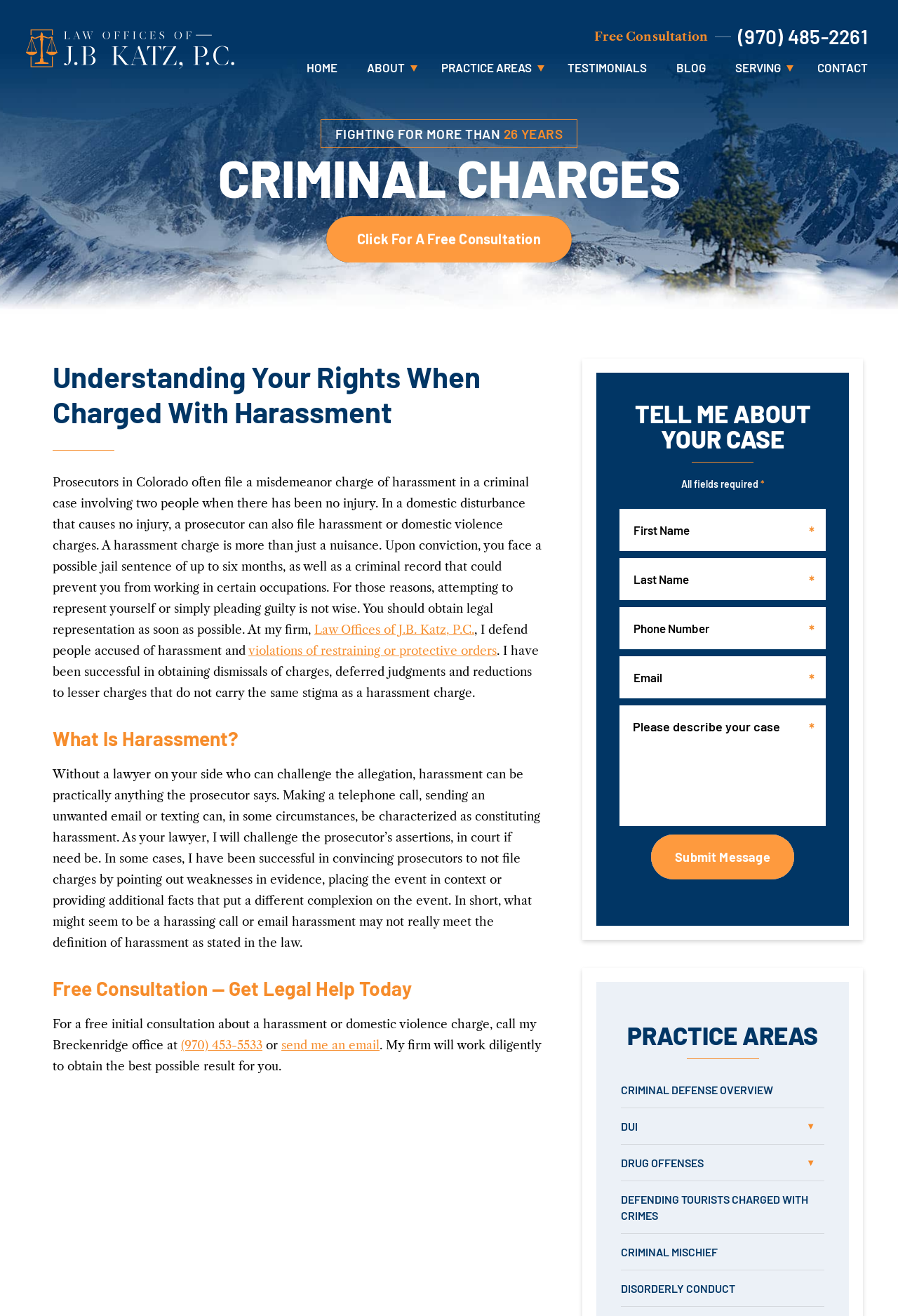Please specify the bounding box coordinates of the area that should be clicked to accomplish the following instruction: "Enter text in the first input field". The coordinates should consist of four float numbers between 0 and 1, i.e., [left, top, right, bottom].

[0.69, 0.387, 0.92, 0.419]